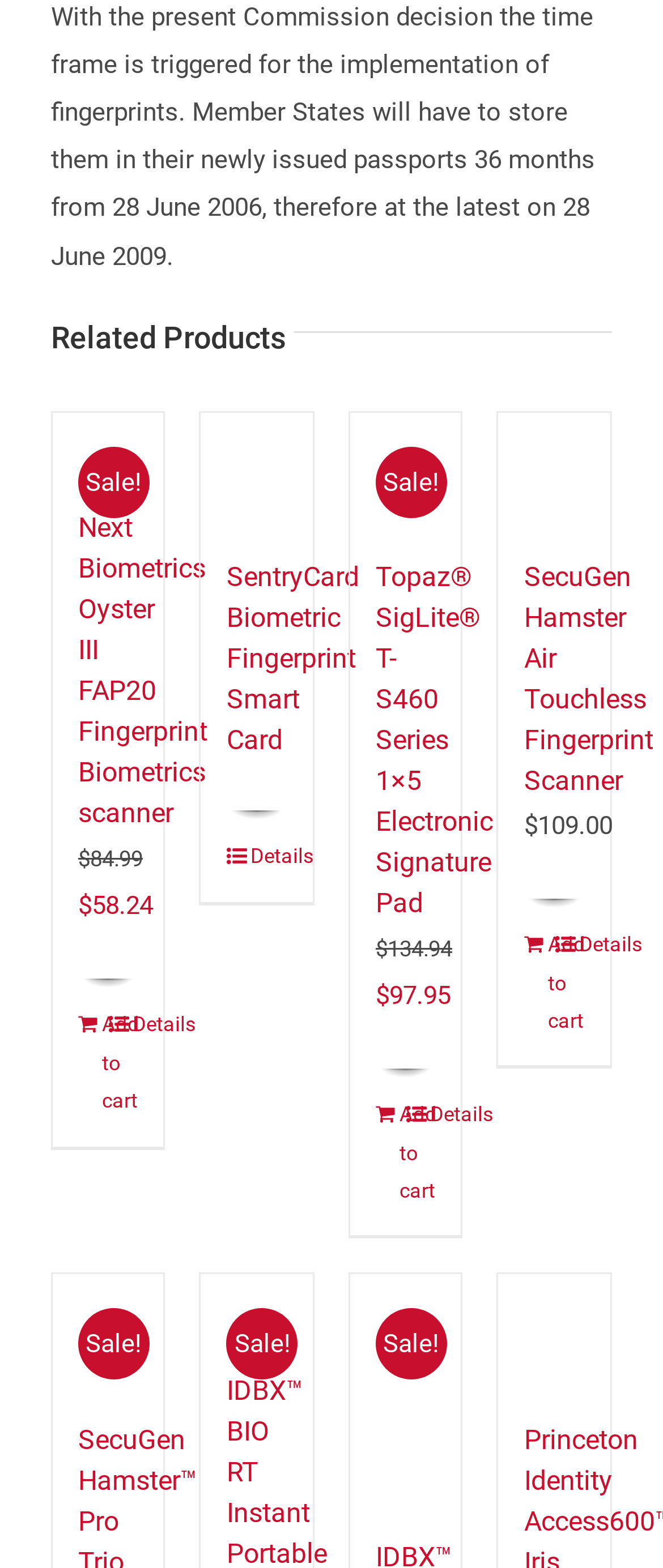What is the topic of the webpage?
Using the image as a reference, give a one-word or short phrase answer.

Fingerprint biometrics